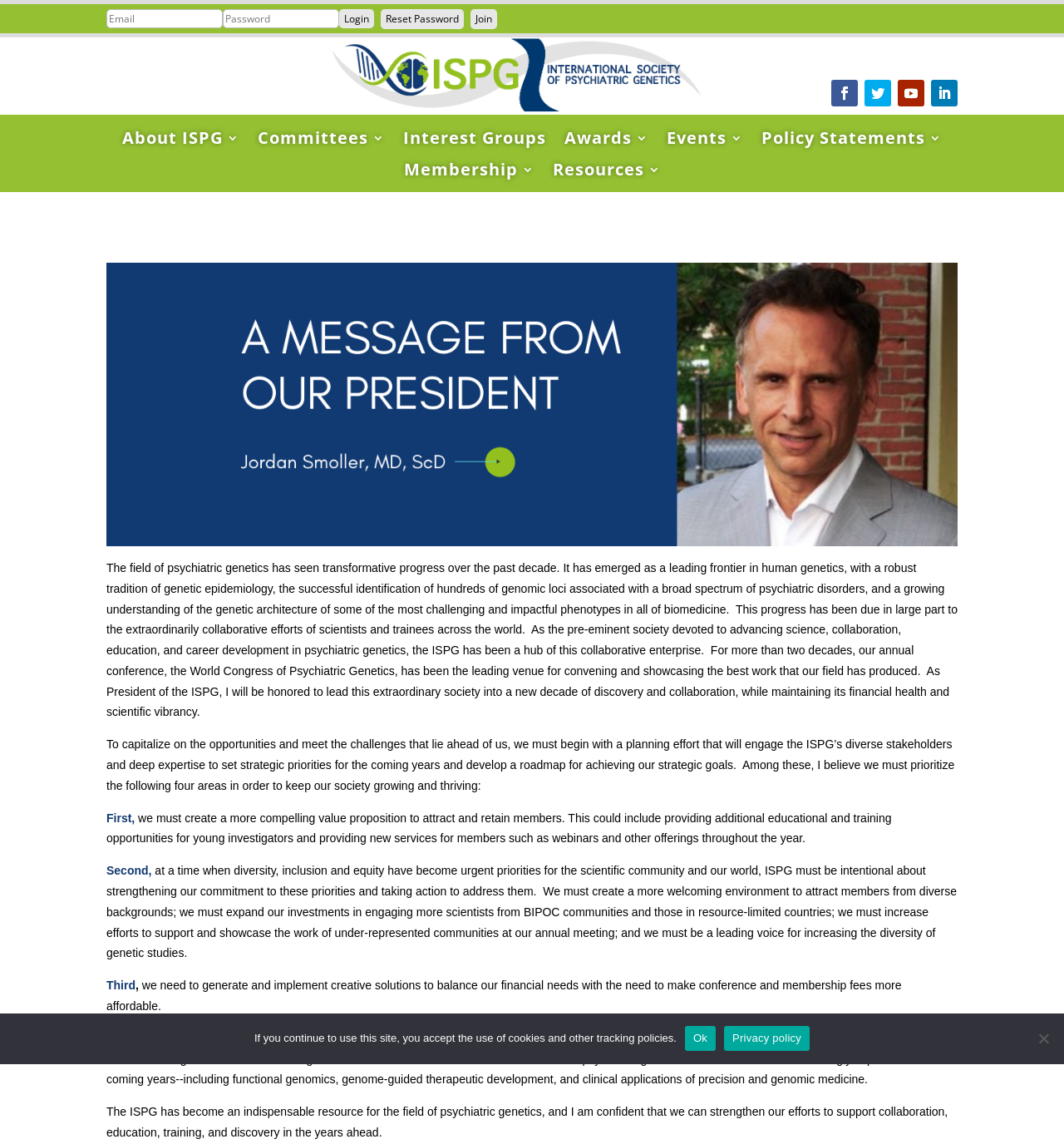Find the bounding box coordinates of the clickable element required to execute the following instruction: "login". Provide the coordinates as four float numbers between 0 and 1, i.e., [left, top, right, bottom].

[0.319, 0.008, 0.352, 0.025]